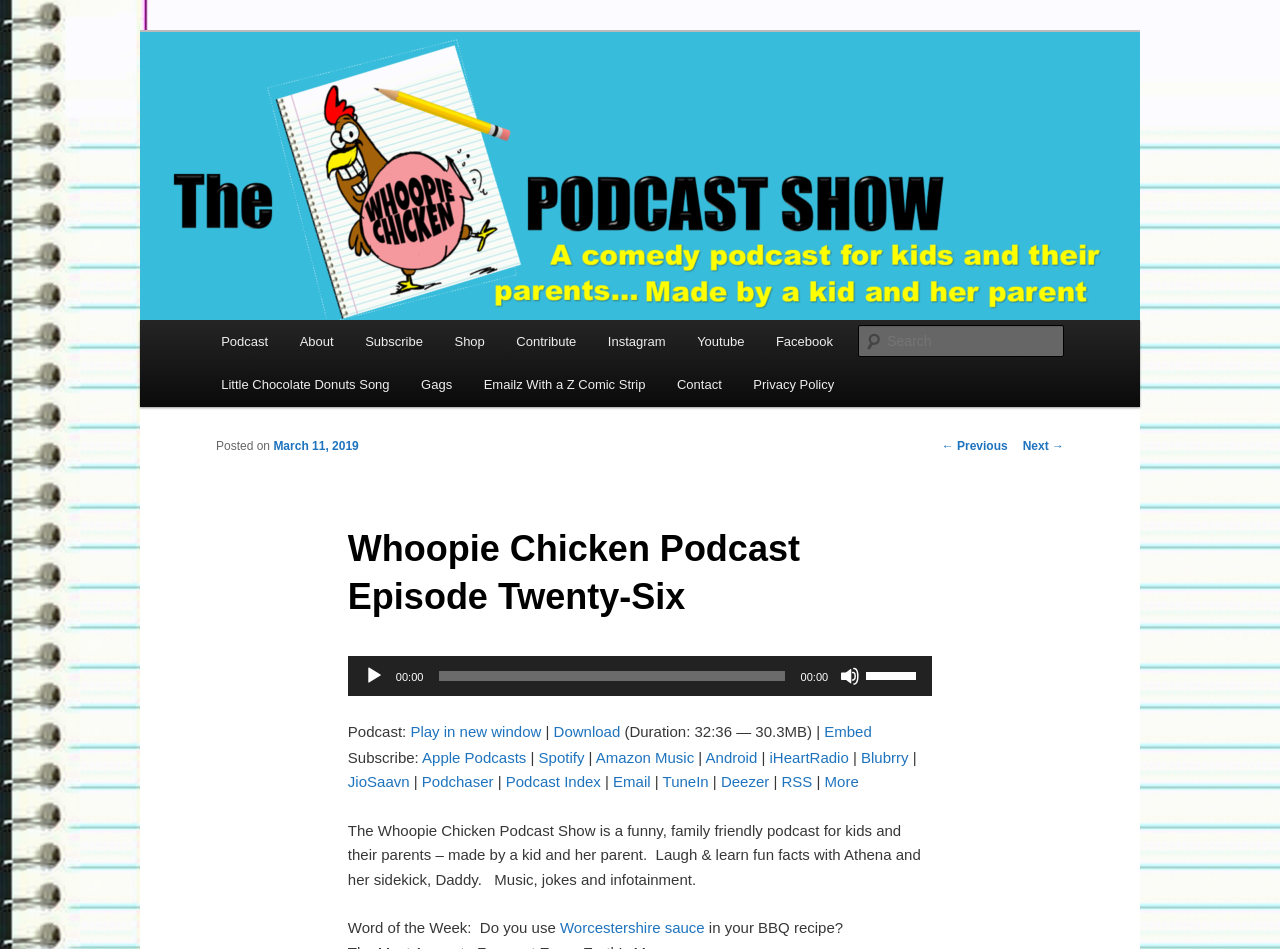Generate a thorough explanation of the webpage's elements.

This webpage is about the Whoopie Chicken Podcast Episode Twenty-Six. At the top, there is a heading with the title of the podcast show, followed by a subheading that describes the podcast as a family-friendly comedy podcast. Below this, there is a link to the podcast show's main page, accompanied by an image.

On the top right, there is a search bar with a "Search" label. Below this, there is a main menu with links to various sections, including "Podcast", "About", "Subscribe", "Shop", "Contribute", and social media links.

The main content of the page is divided into two sections. On the left, there is a section with links to various podcast episodes, including "Little Chocolate Donuts Song", "Gags", and "Emailz With a Z Comic Strip". On the right, there is a section with the podcast episode's details, including the title, "Whoopie Chicken Podcast Episode Twenty-Six", and a description of the episode.

Below the episode details, there is an audio player with play, mute, and volume controls. The audio player also displays the current time and allows users to adjust the volume.

Further down, there are links to play the podcast in a new window, download it, or embed it. There is also a section with subscription options, including links to Apple Podcasts, Spotify, Amazon Music, and other platforms.

At the bottom of the page, there is a section with a brief description of the podcast show, followed by a section with a "Word of the Week" feature, which discusses the use of Worcestershire sauce in BBQ recipes.